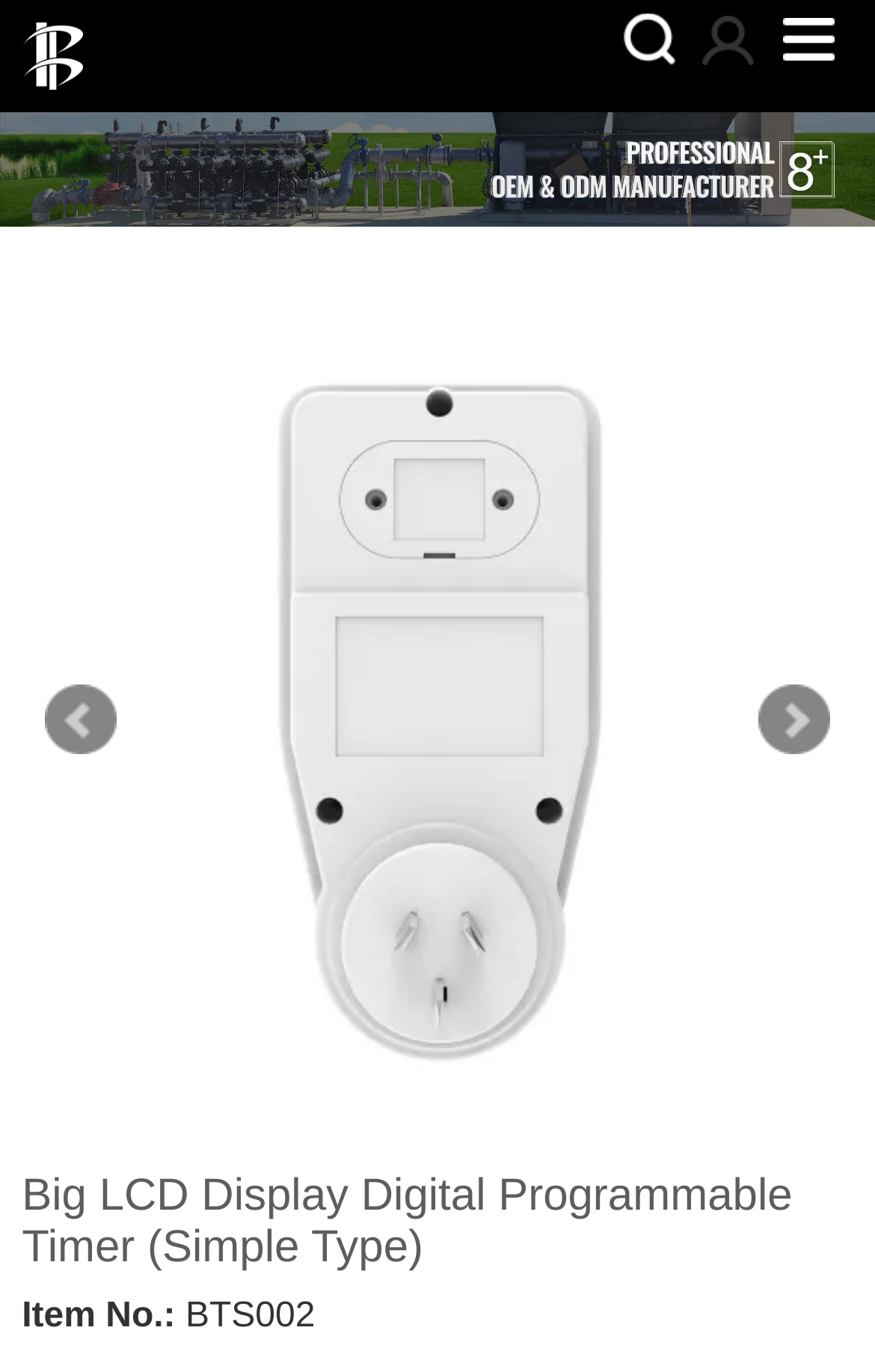Is there an image on the page?
Respond to the question with a single word or phrase according to the image.

Yes